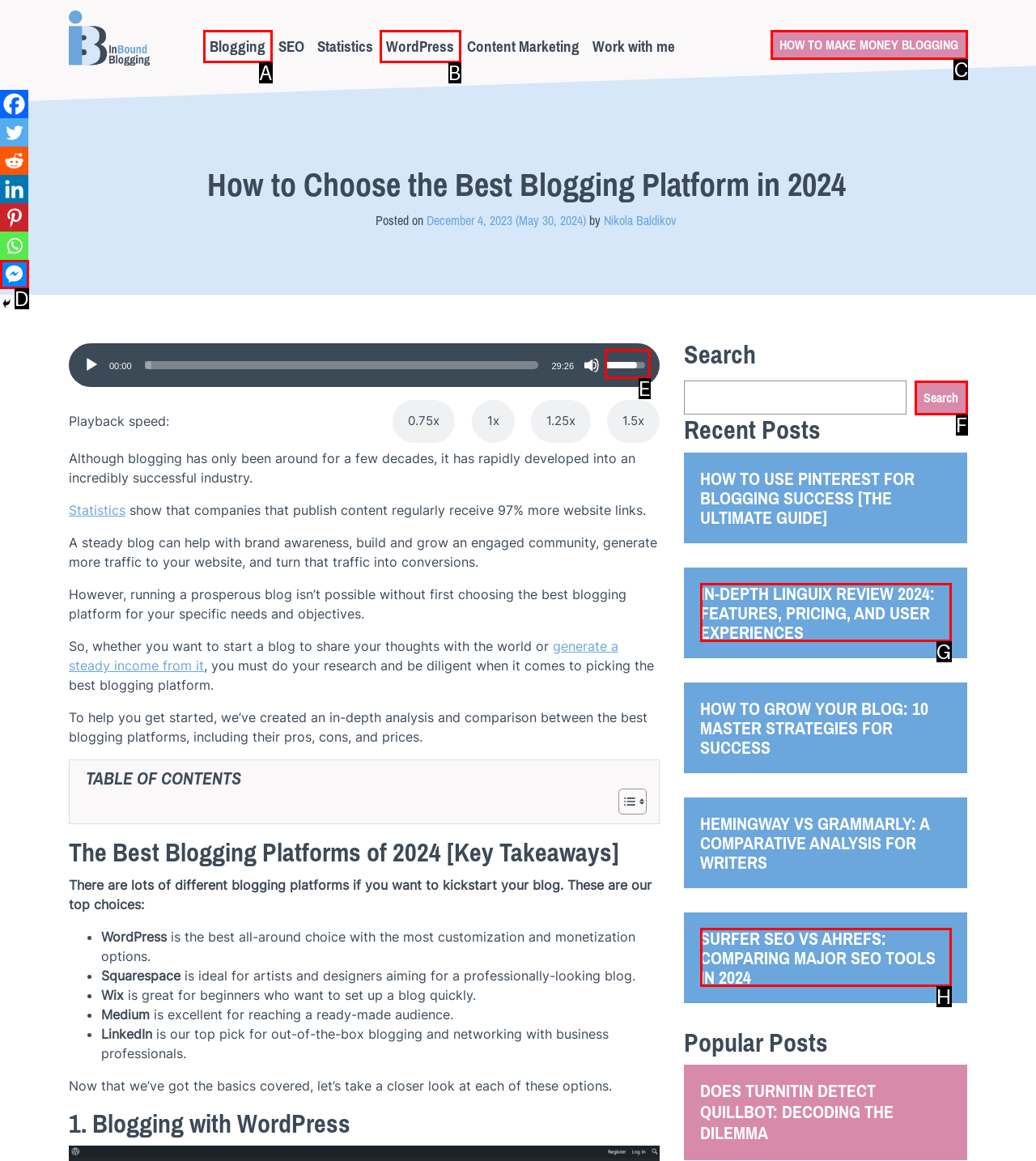Tell me the correct option to click for this task: Click on the 'HOW TO MAKE MONEY BLOGGING' link
Write down the option's letter from the given choices.

C